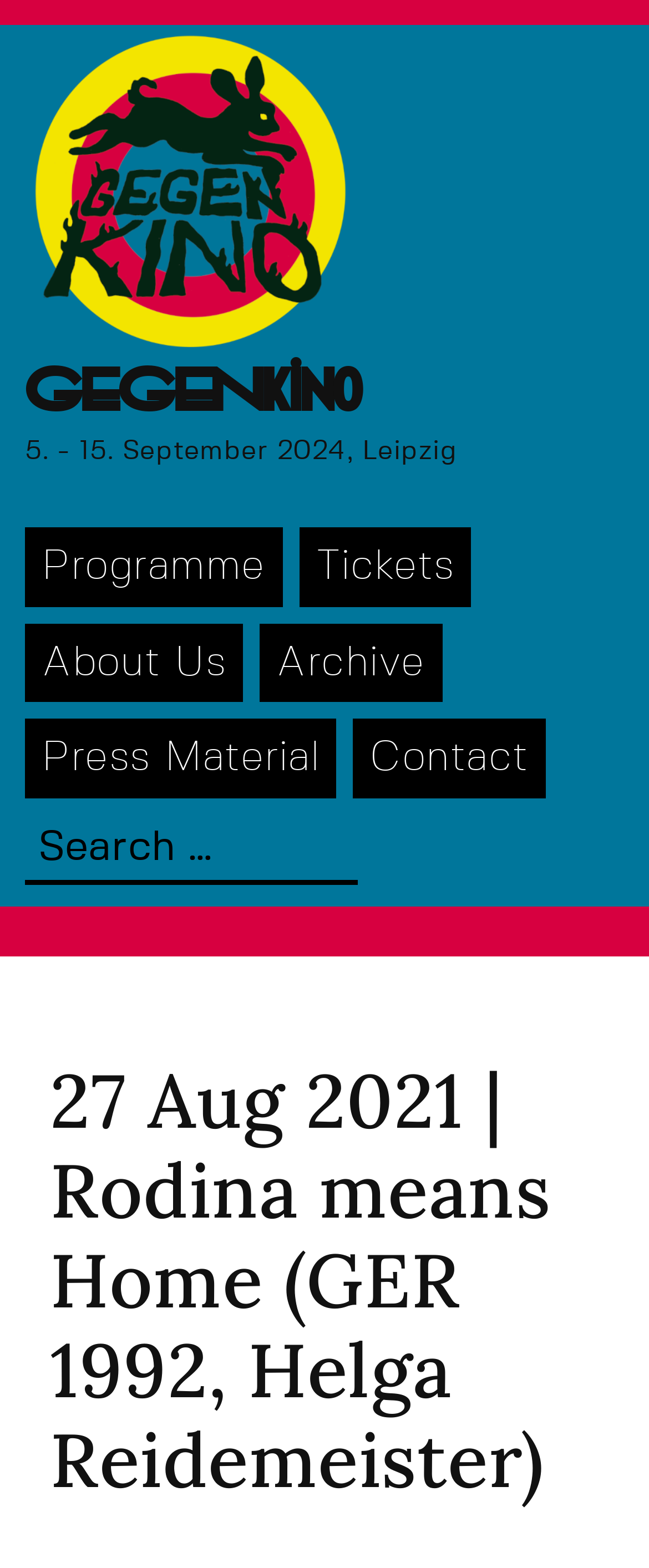Could you locate the bounding box coordinates for the section that should be clicked to accomplish this task: "search for something".

[0.038, 0.519, 0.551, 0.573]